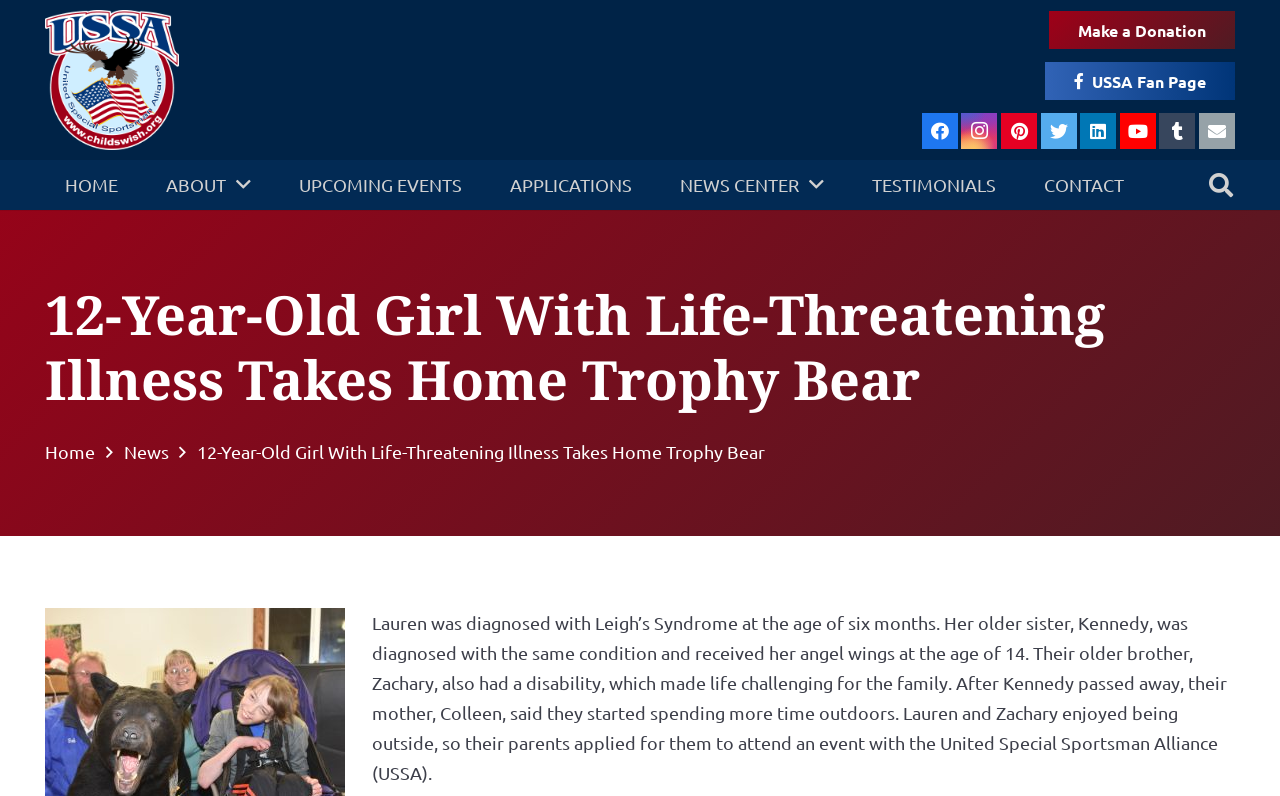What is the name of Lauren's mother?
Based on the screenshot, give a detailed explanation to answer the question.

The question asks for the name of Lauren's mother. After analyzing the text, I found that Lauren's mother is named Colleen, who is mentioned as saying that they started spending more time outdoors after Kennedy passed away.